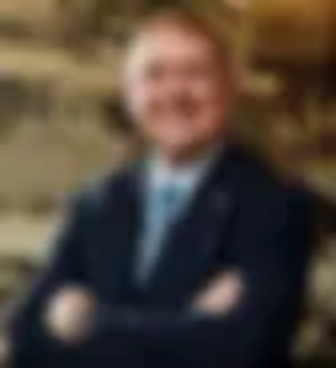Give a thorough explanation of the elements present in the image.

The image features Nathan Massey, the CEO of Massey Electric, who is portrayed with a confident smile and crossed arms, suggesting a position of leadership and approachability. Dressed in formal attire, he embodies professionalism and charisma. Alongside his image, he is recognized as the 2016 Republican candidate for the Tennessee House District 50, which highlights his active involvement in American politics. The background appears to have a neutral tone, emphasizing his presence. This portrayal reflects his commitment to service and leadership within his community, further supported by endorsements from colleagues who describe him as a service-minded leader and a fantastic campaign manager.